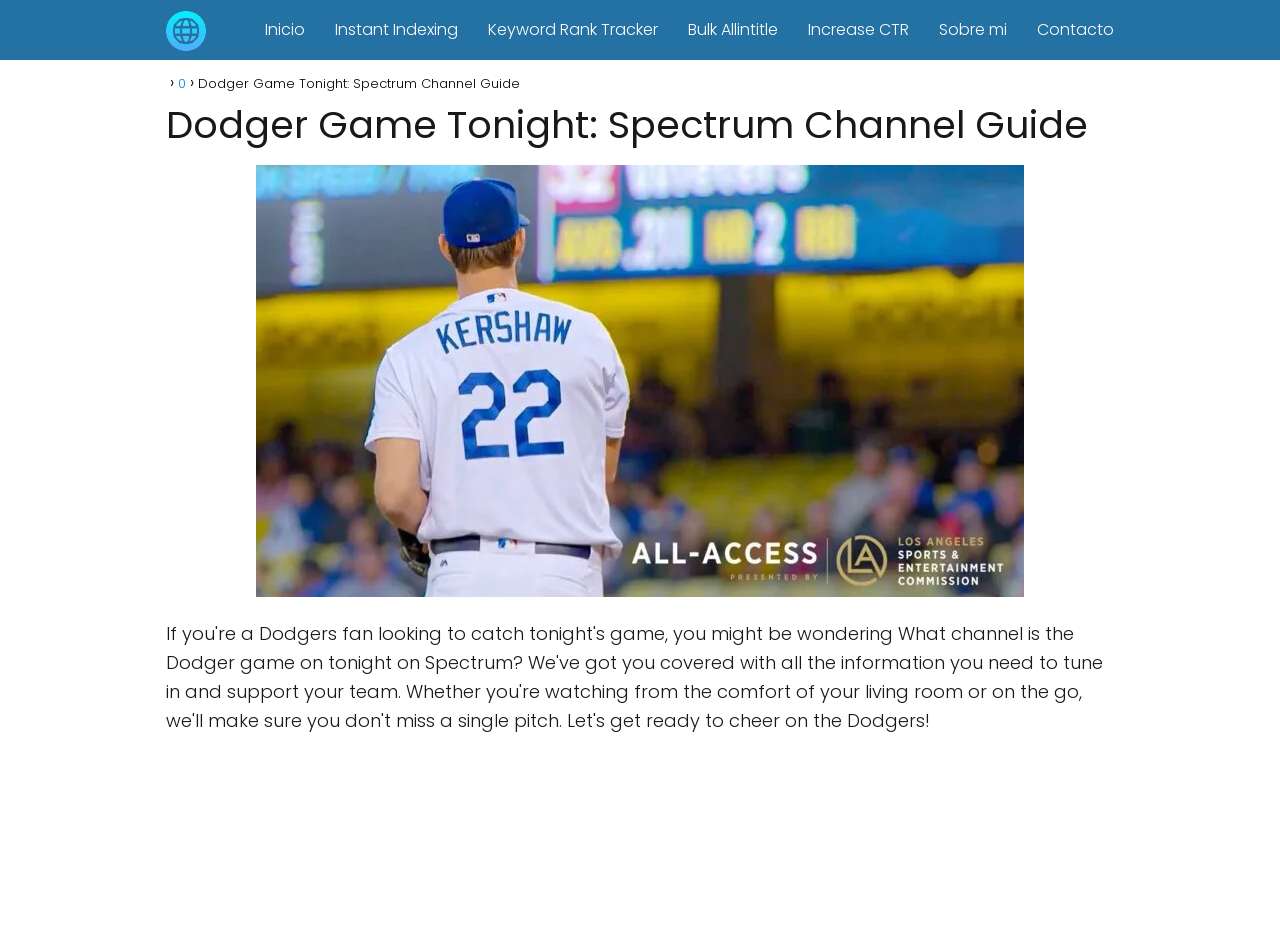Explain the webpage's design and content in an elaborate manner.

The webpage is about the Dodger game tonight and provides a Spectrum channel guide. At the top, there are several links, including "Inicio", "Instant Indexing", "Keyword Rank Tracker", "Bulk Allintitle", "Increase CTR", "Sobre mi", and "Contacto", which are positioned horizontally across the page. 

Below these links, there is a navigation section with breadcrumbs, which includes a link labeled "0" and a static text "Dodger Game Tonight: Spectrum Channel Guide". 

Further down, there is a heading with the same title "Dodger Game Tonight: Spectrum Channel Guide". 

On the right side of the heading, there is a large image, which takes up most of the page's width and height, with the same title "Dodger Game Tonight: Spectrum Channel Guide".